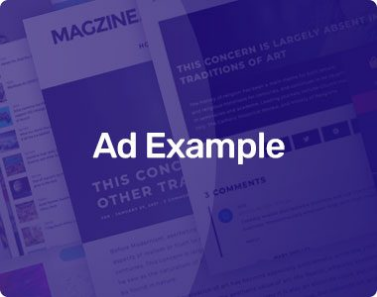What is the design reminiscent of?
Examine the screenshot and reply with a single word or phrase.

Digital magazine layout